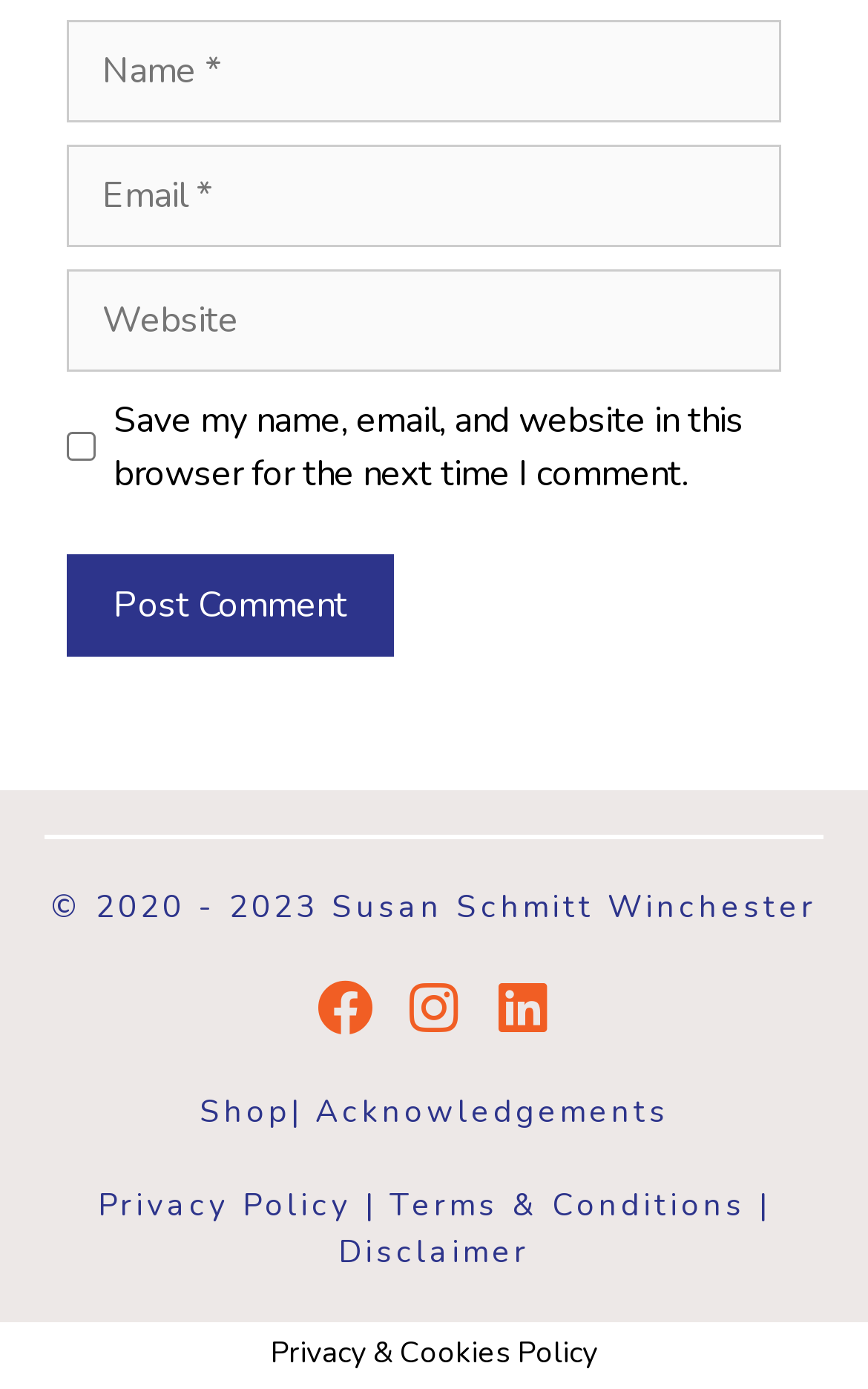Given the webpage screenshot, identify the bounding box of the UI element that matches this description: "aria-label="Facebook" title="Facebook"".

[0.359, 0.703, 0.436, 0.751]